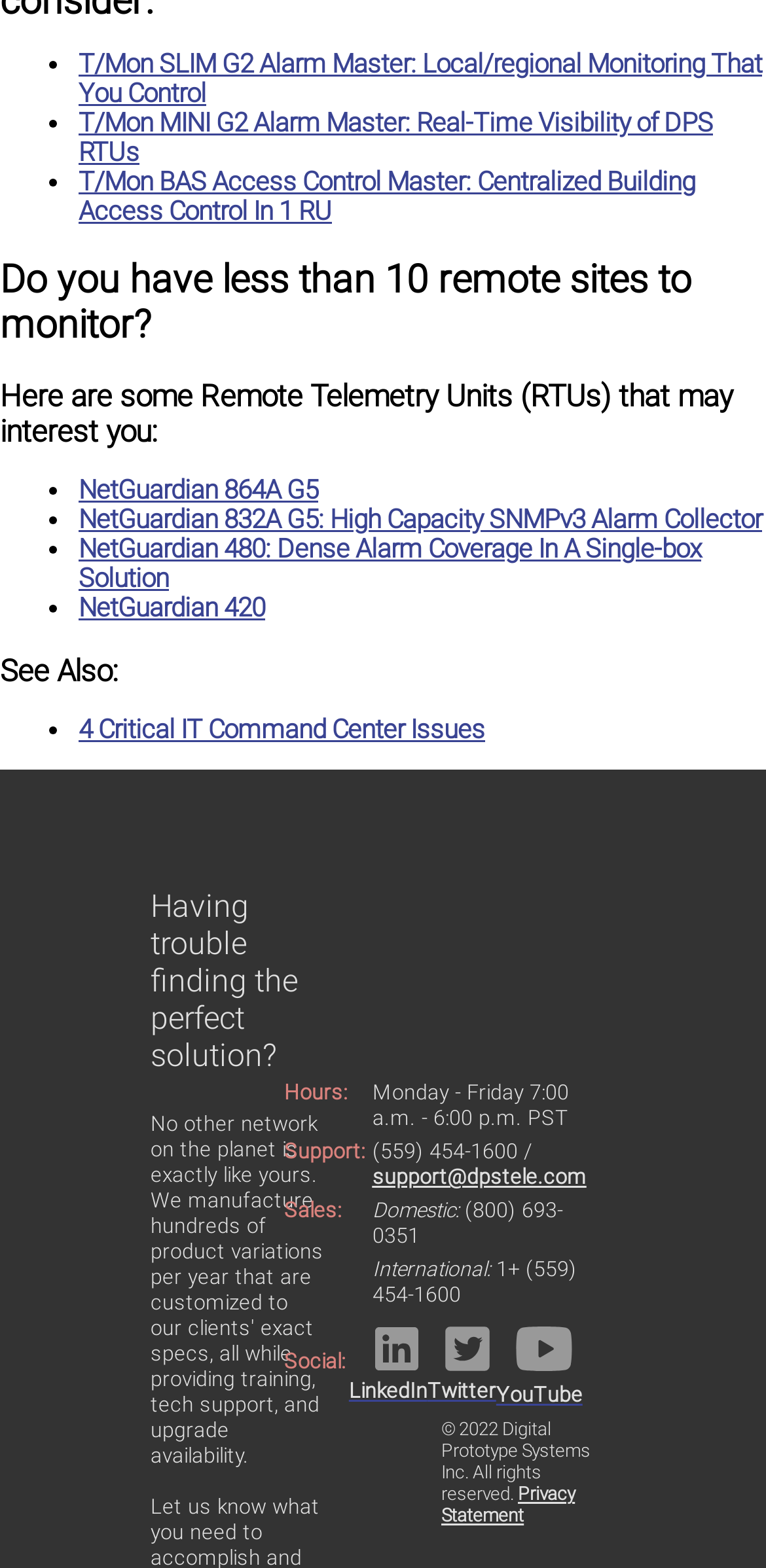Identify the bounding box coordinates of the area that should be clicked in order to complete the given instruction: "Follow on LinkedIn". The bounding box coordinates should be four float numbers between 0 and 1, i.e., [left, top, right, bottom].

[0.478, 0.842, 0.555, 0.879]